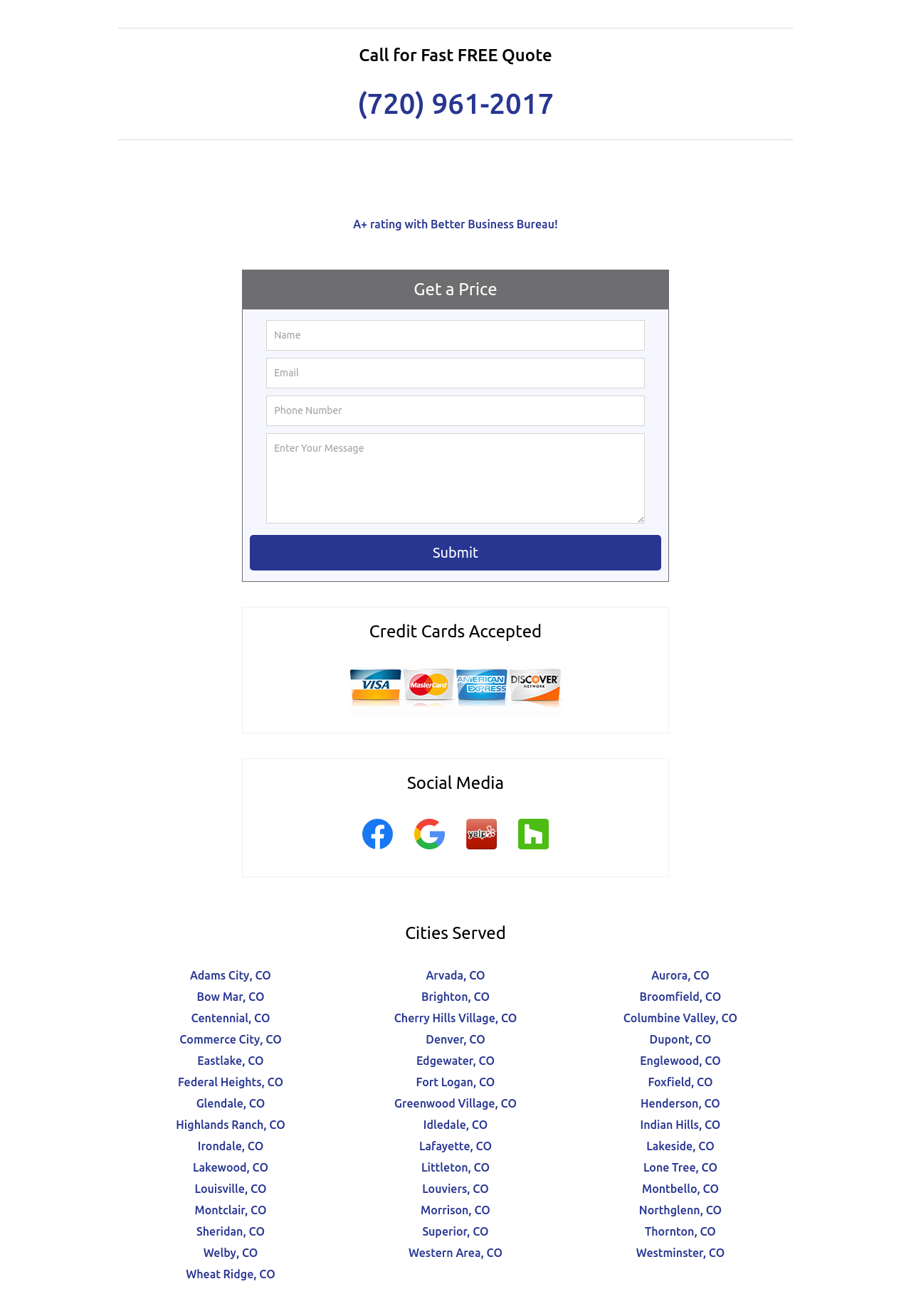Determine the bounding box coordinates of the target area to click to execute the following instruction: "Visit Facebook page."

[0.386, 0.64, 0.443, 0.653]